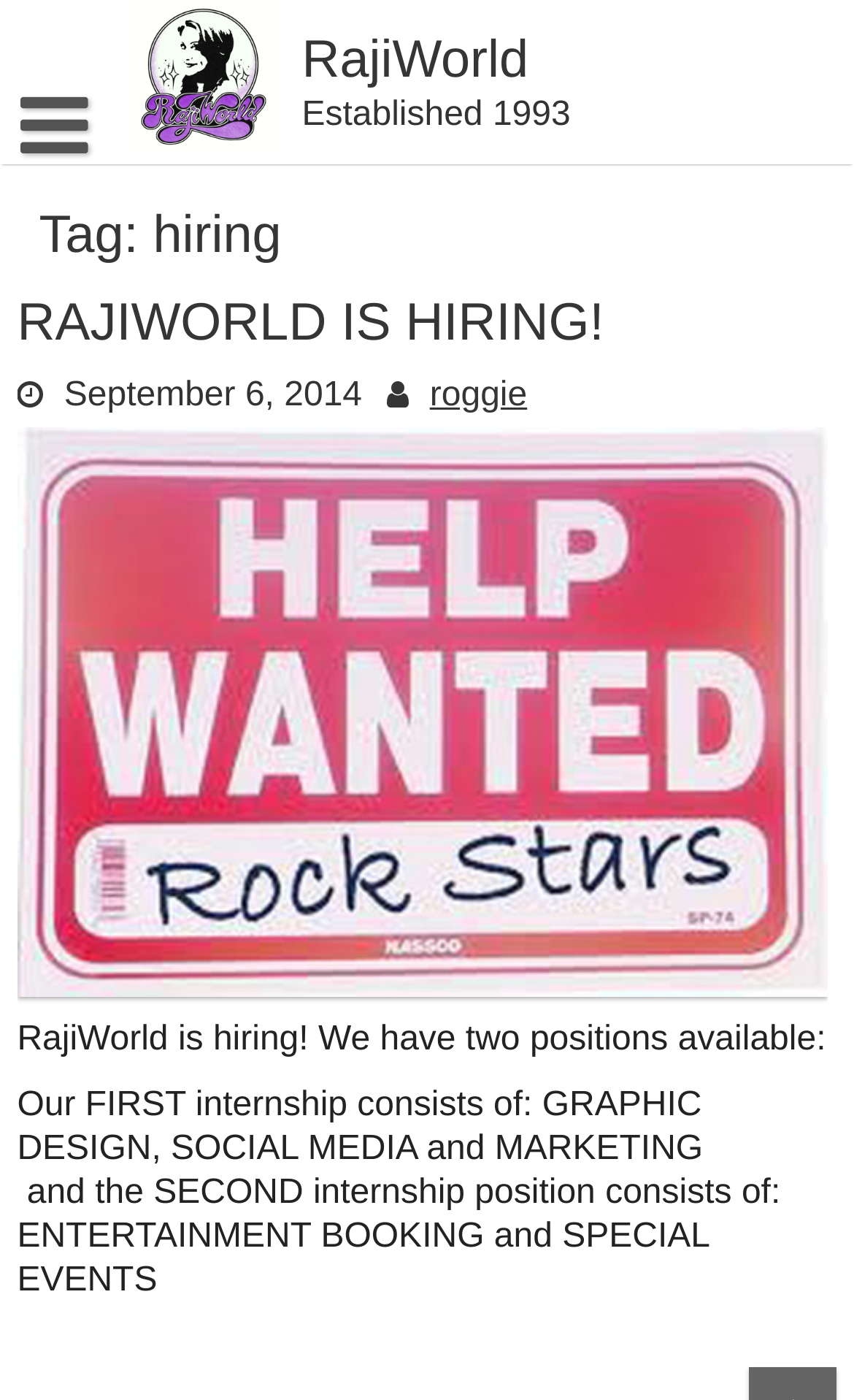Using details from the image, please answer the following question comprehensively:
How many internship positions are available?

The webpage mentions that 'RajiWorld is hiring! We have two positions available:', which indicates that there are two internship positions available.